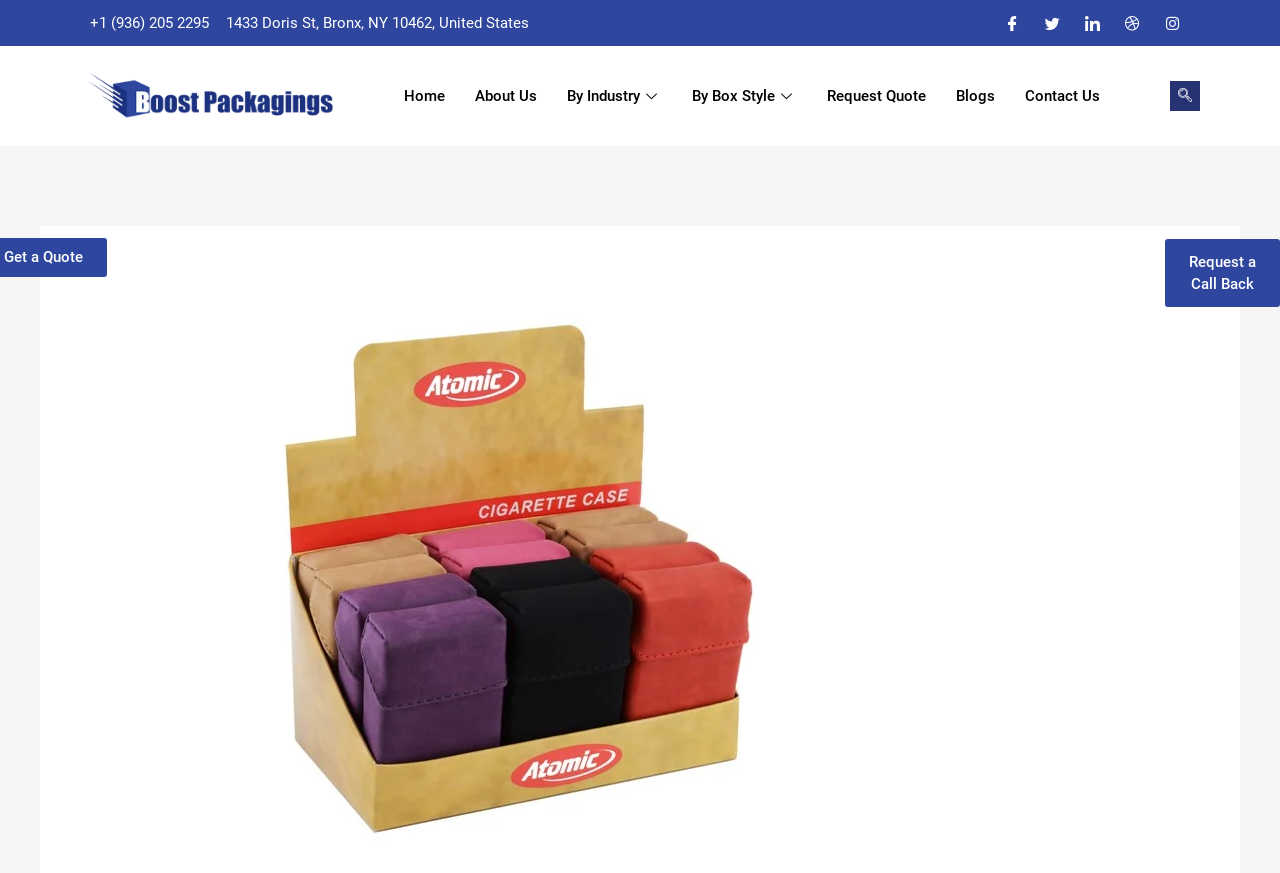Determine the bounding box coordinates of the clickable element to complete this instruction: "Submit a suggestion for a subscription box". Provide the coordinates in the format of four float numbers between 0 and 1, [left, top, right, bottom].

None